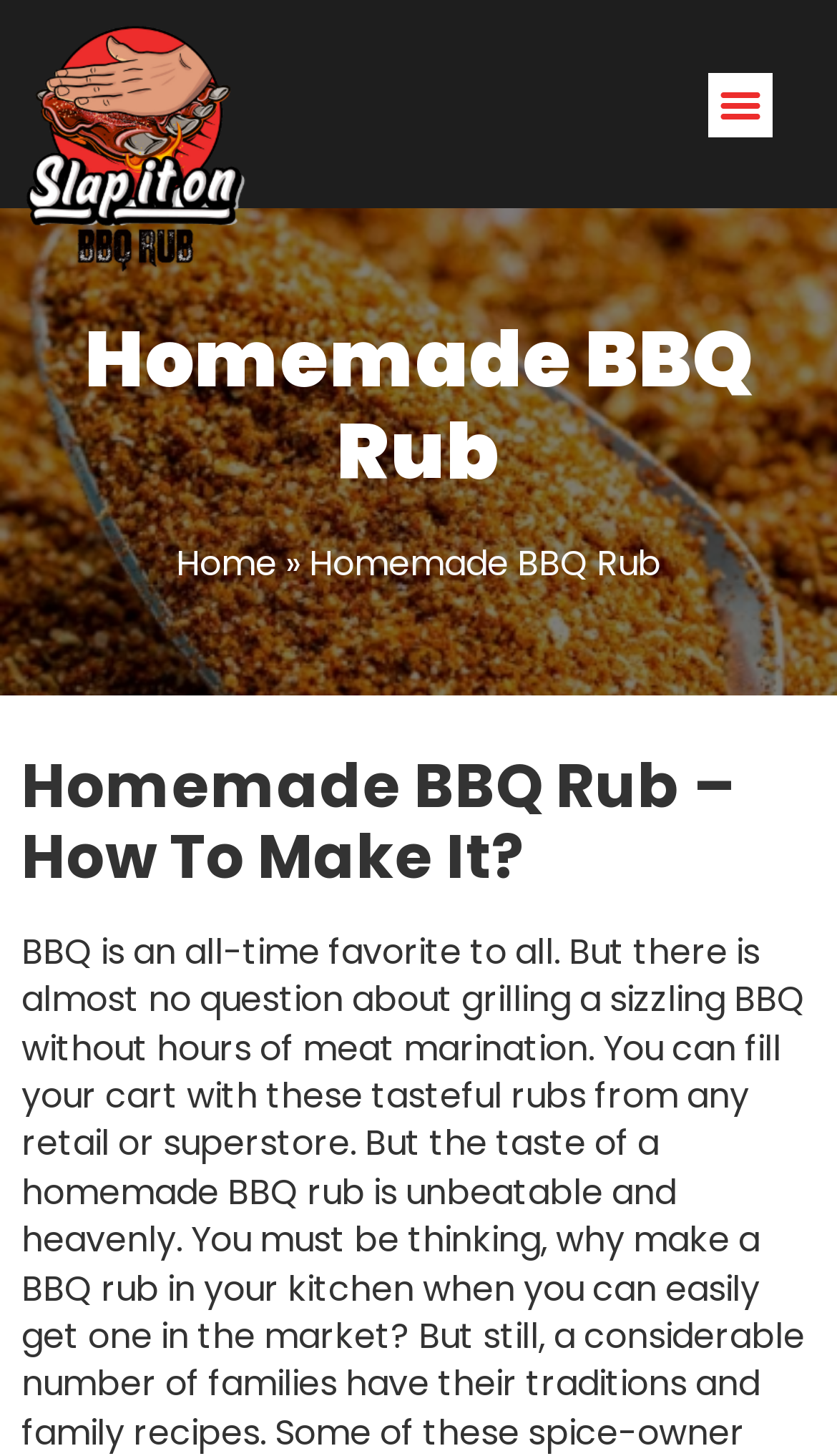Using the elements shown in the image, answer the question comprehensively: What is the main topic of the webpage?

The main topic of the webpage is 'Homemade BBQ Rub' which is indicated by the heading 'Homemade BBQ Rub' located at the top of the webpage, with a bounding box of [0.026, 0.215, 0.974, 0.343].